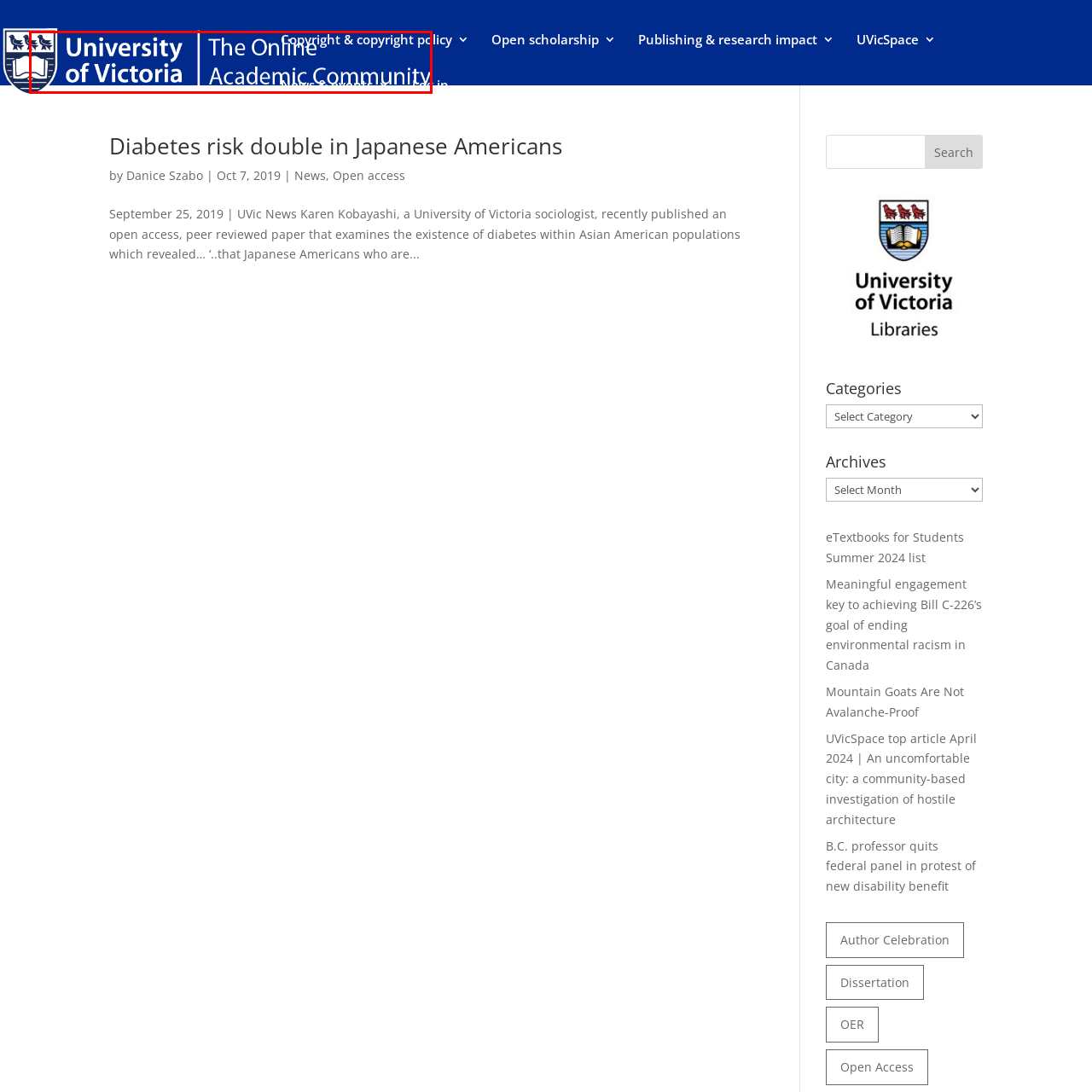What is the purpose of the note below the logo?
Look at the image contained within the red bounding box and provide a detailed answer based on the visual details you can infer from it.

The note below the logo is accompanied by a note on copyright and copyright policies, which reflects the institution's emphasis on responsible sharing and access to academic resources.